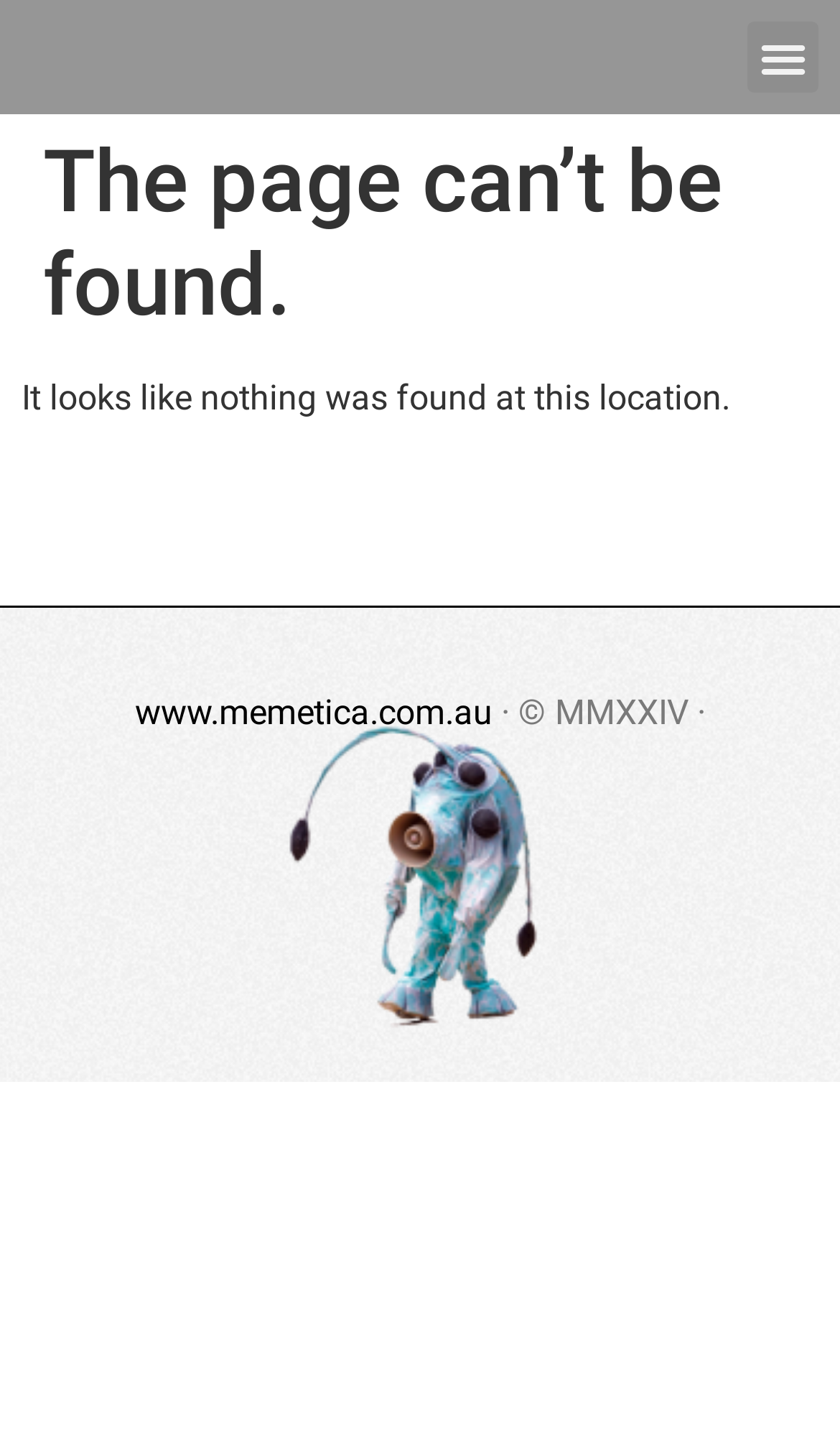Respond with a single word or phrase for the following question: 
How many sections are there in the main content area?

2